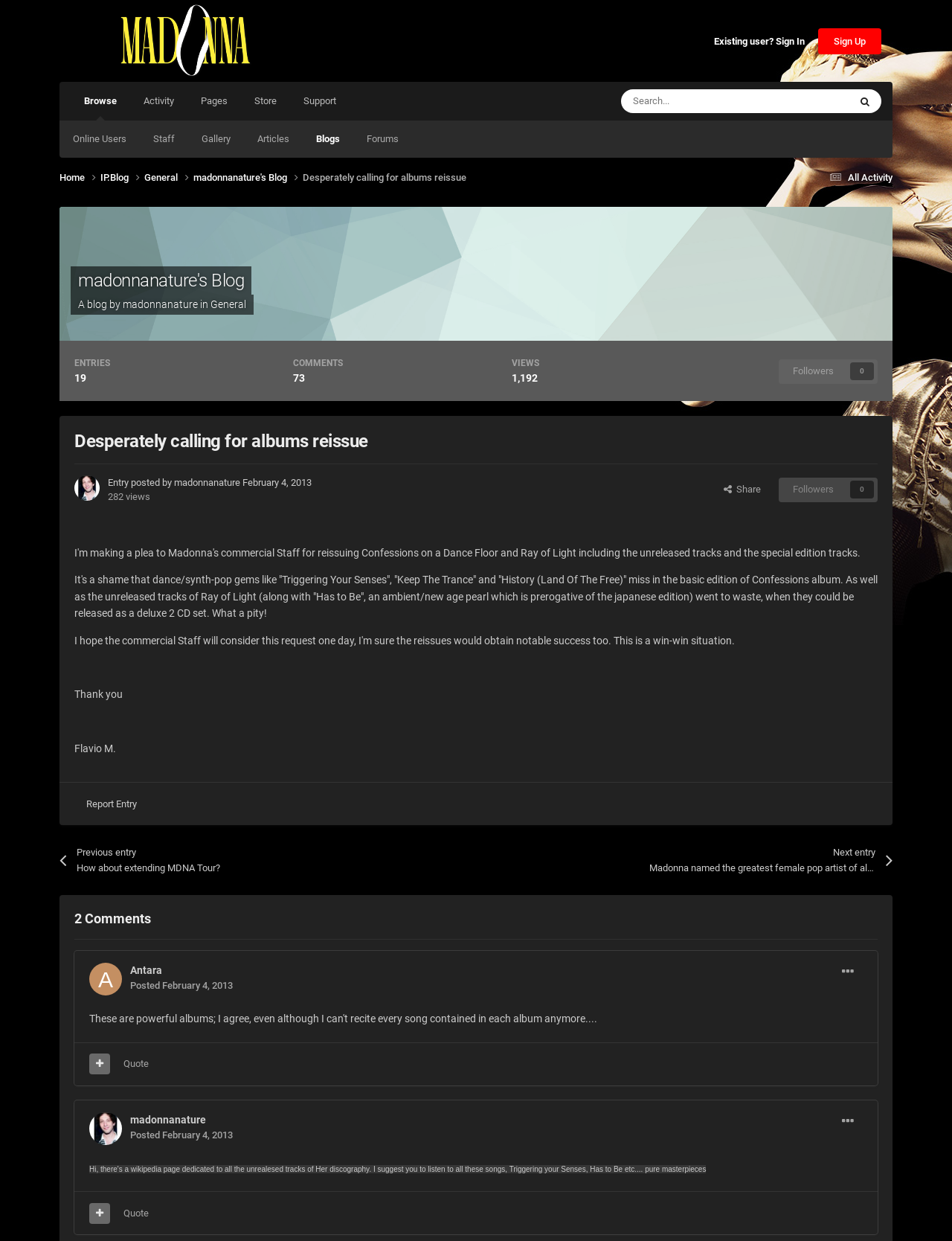Please answer the following question using a single word or phrase: 
What is the title of the current entry?

Desperately calling for albums reissue